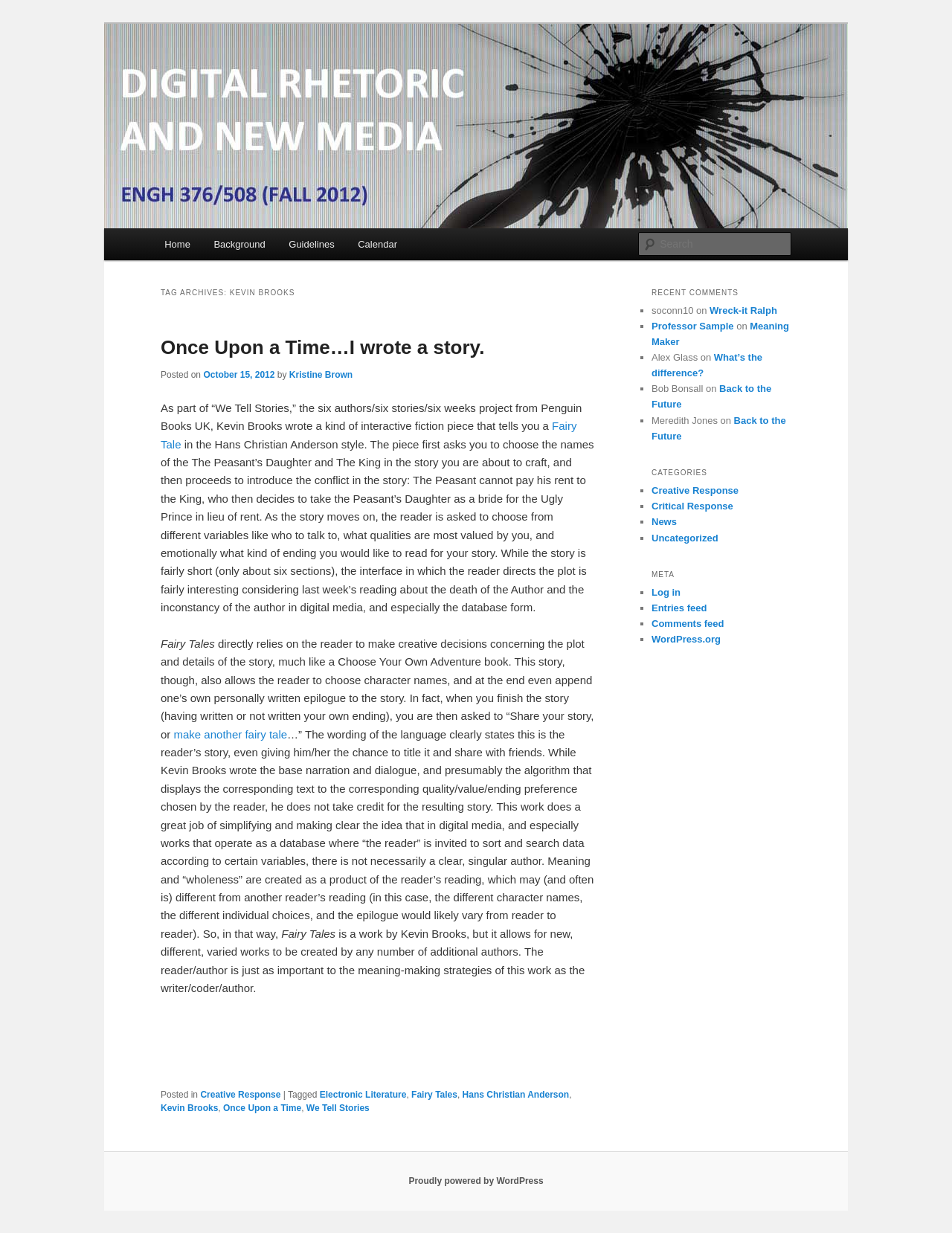What is the name of the author of the interactive fiction piece? Please answer the question using a single word or phrase based on the image.

Kevin Brooks